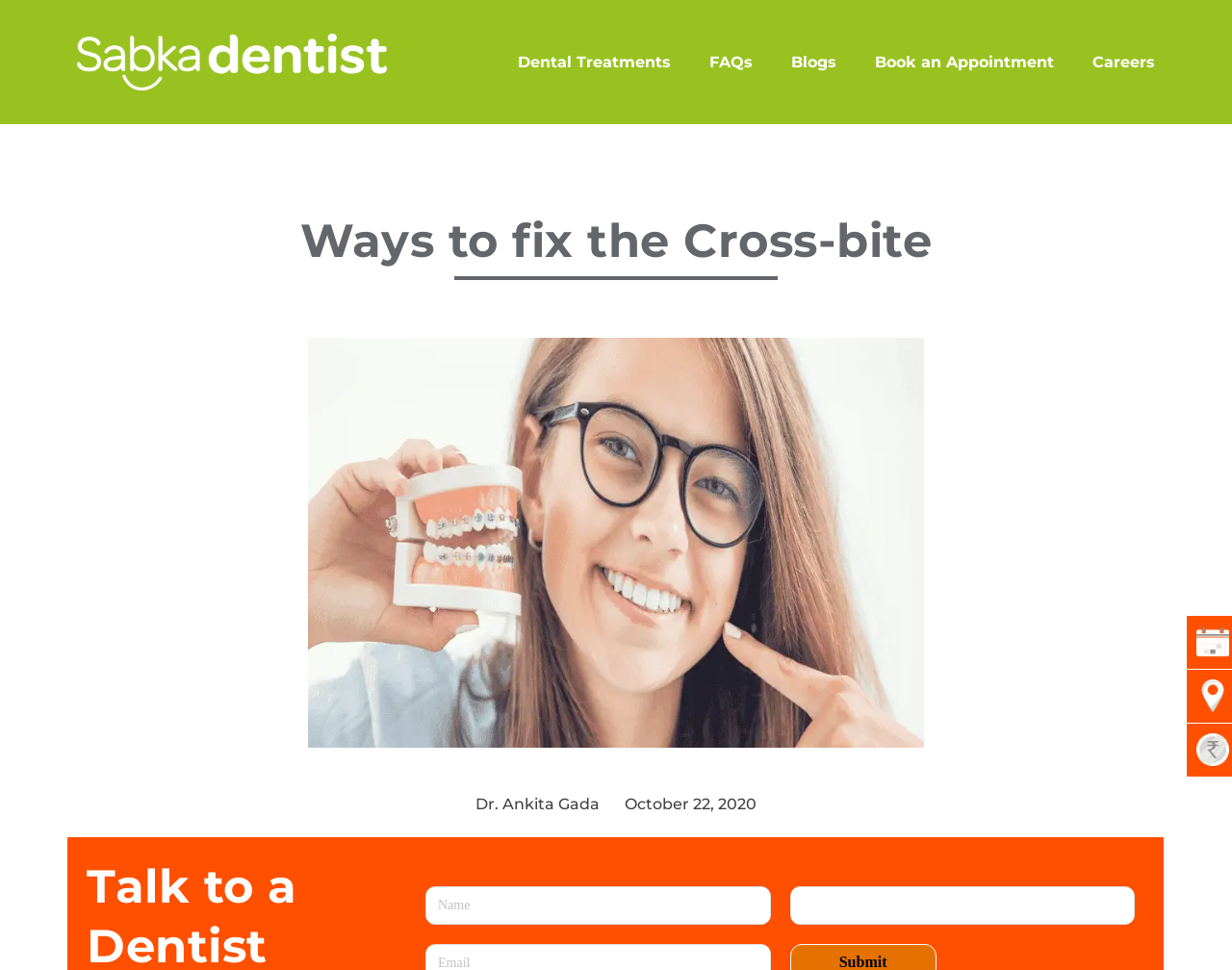Can you extract the primary headline text from the webpage?

Ways to fix the Cross-bite